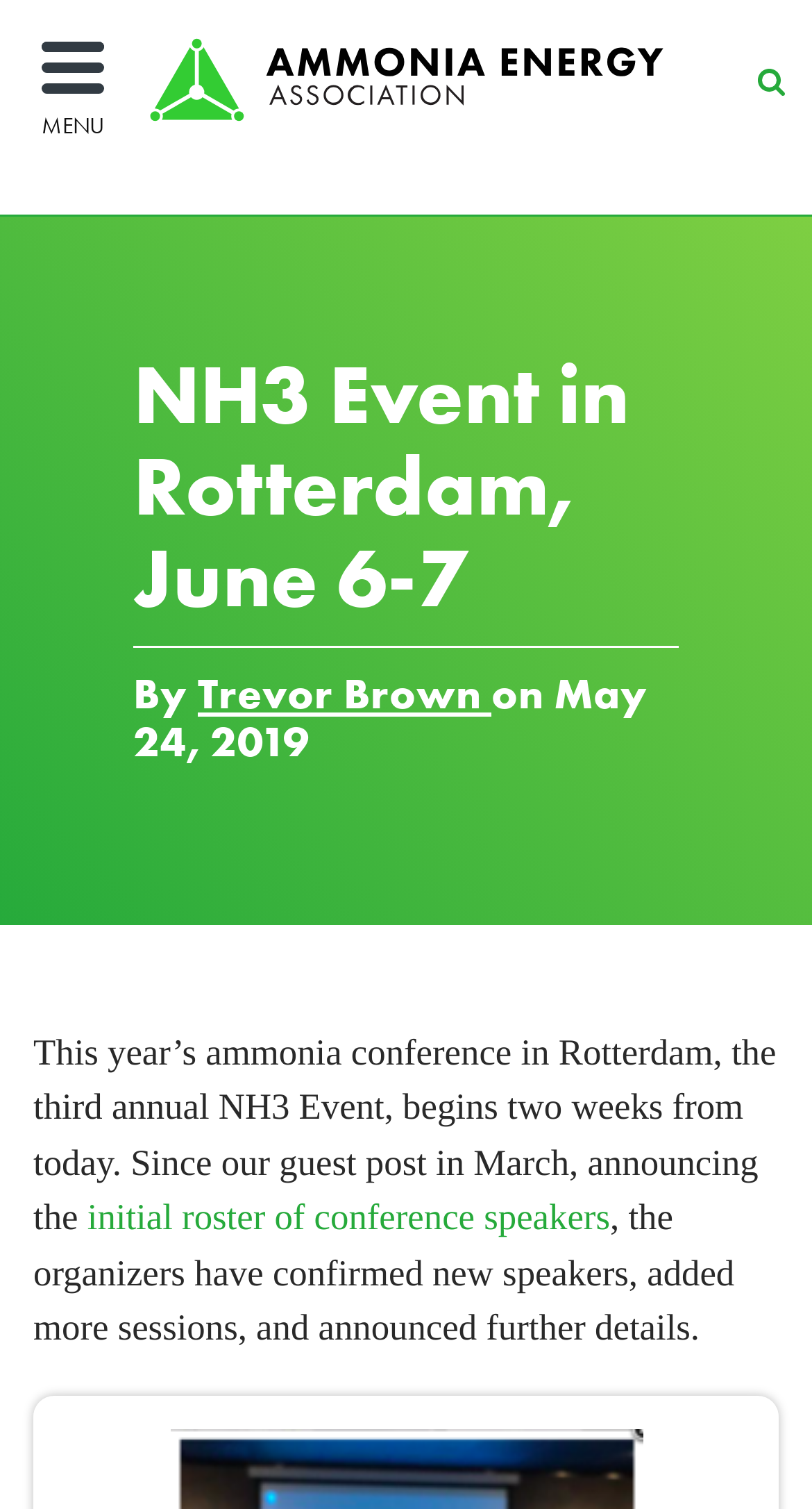Please respond in a single word or phrase: 
How many weeks until the NH3 Event?

Two